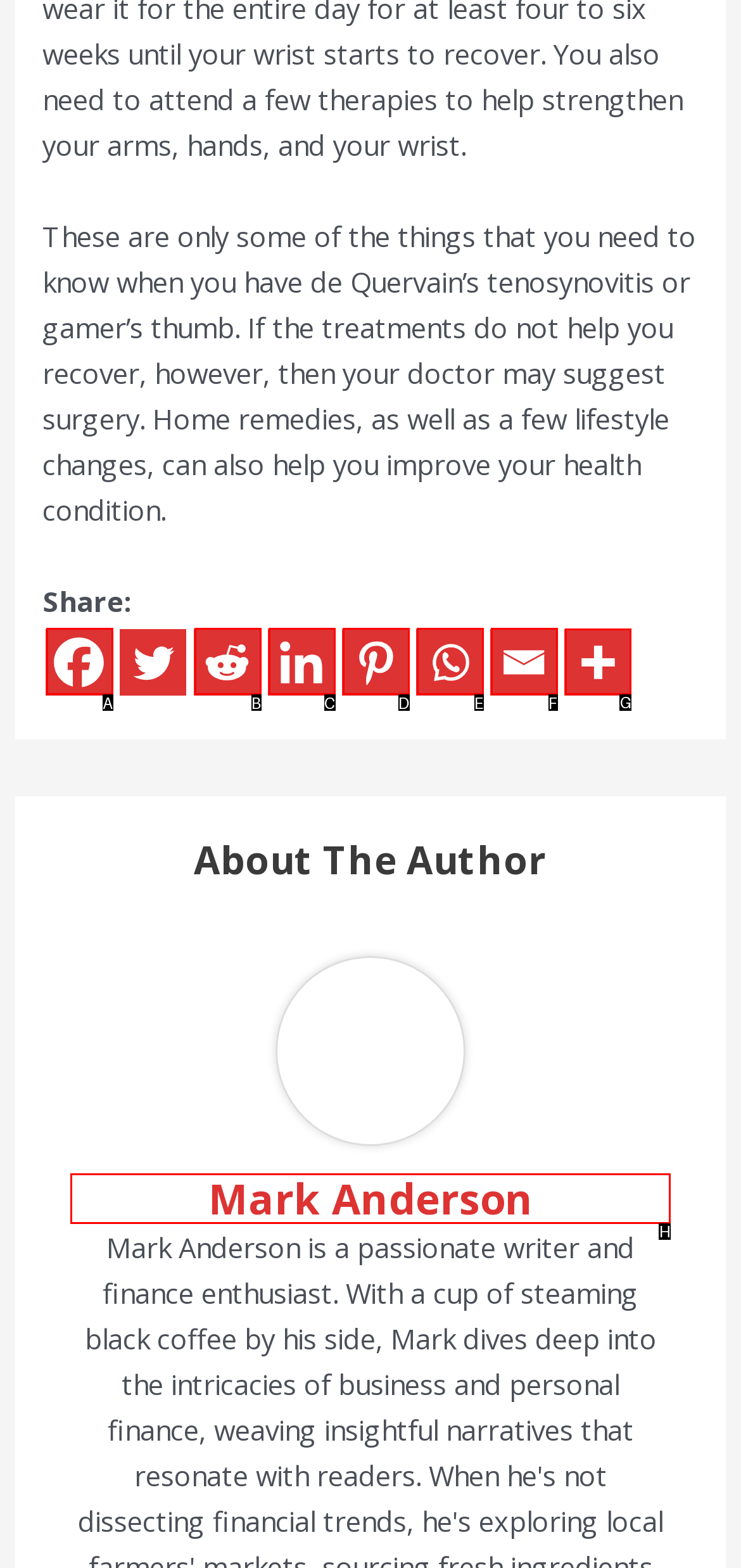Which lettered option should be clicked to perform the following task: More sharing options
Respond with the letter of the appropriate option.

G